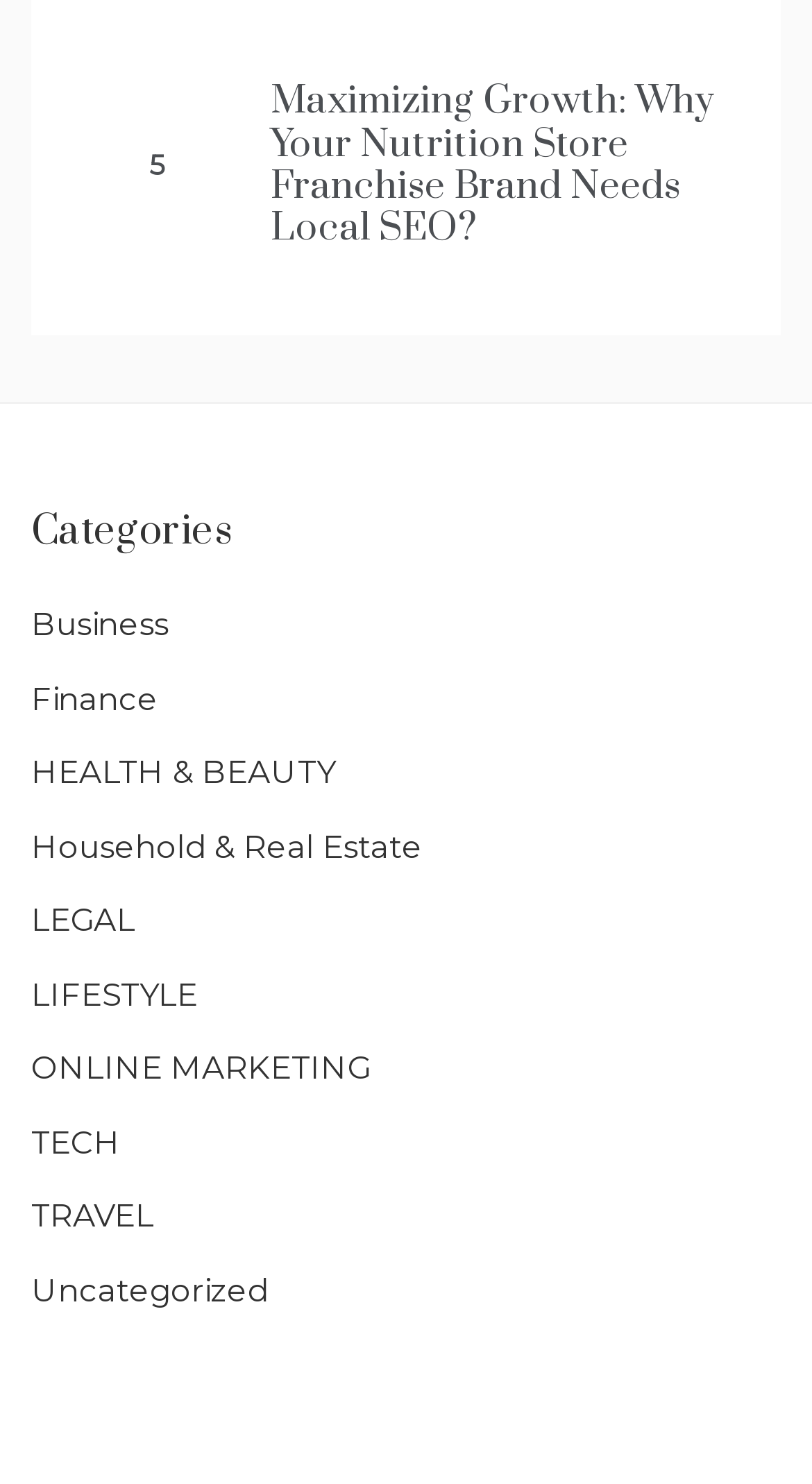Please identify the bounding box coordinates of the clickable region that I should interact with to perform the following instruction: "read the article about local SEO for nutrition store franchise". The coordinates should be expressed as four float numbers between 0 and 1, i.e., [left, top, right, bottom].

[0.09, 0.055, 0.295, 0.167]